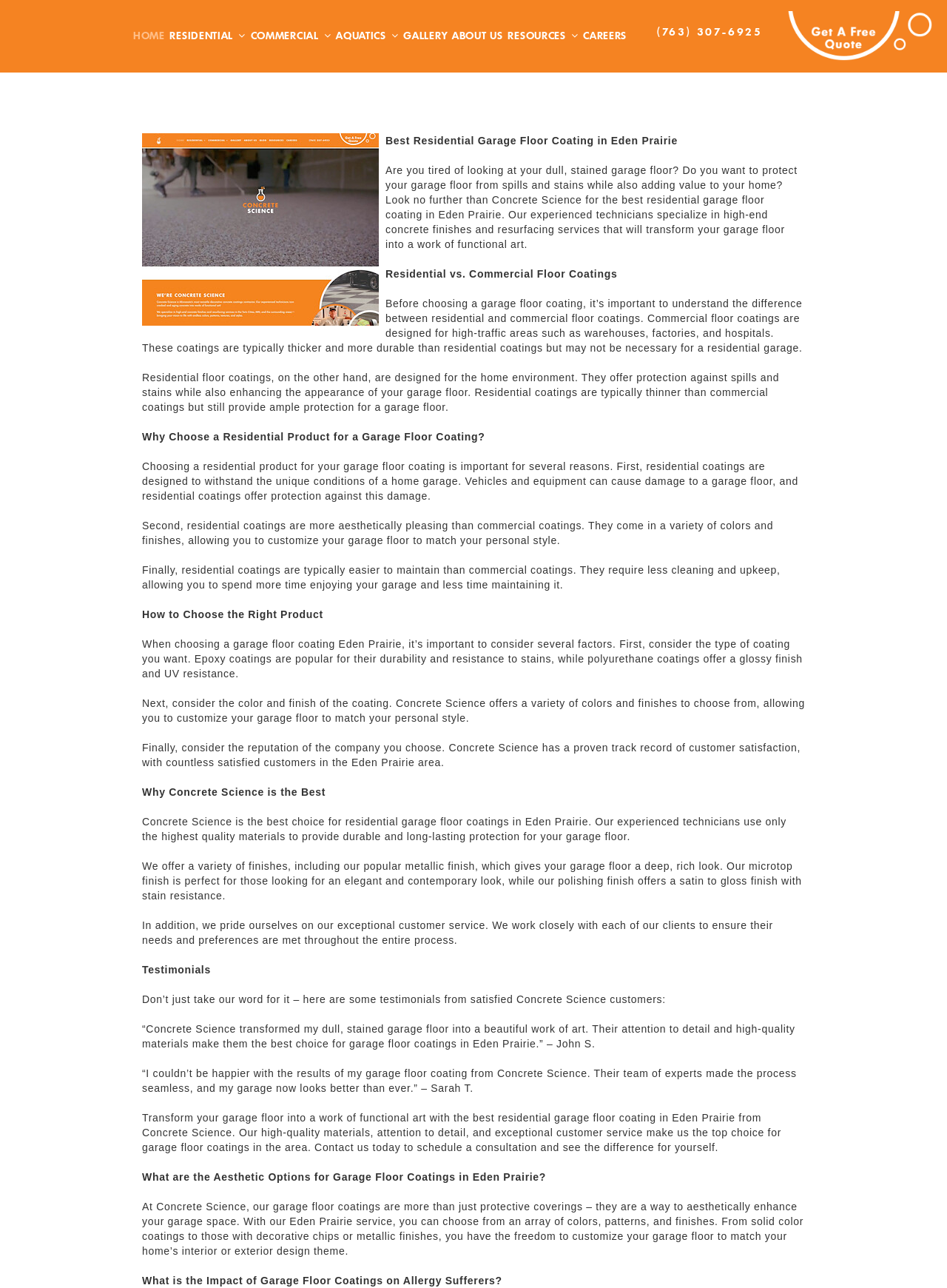What is the purpose of residential garage floor coatings?
Please interpret the details in the image and answer the question thoroughly.

According to the webpage, residential garage floor coatings serve two main purposes: protection against spills and stains, and aesthetics to enhance the appearance of the garage floor. The coatings come in various colors and finishes, allowing homeowners to customize their garage floor to match their personal style.